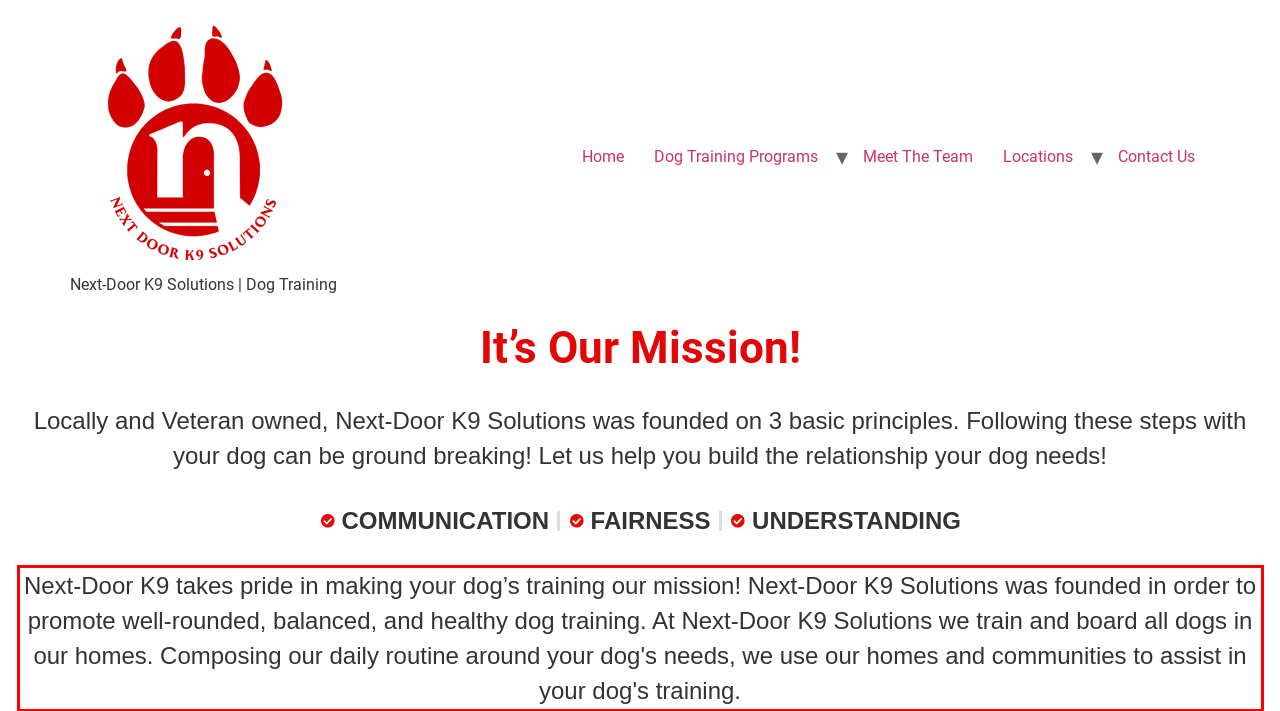Within the screenshot of the webpage, there is a red rectangle. Please recognize and generate the text content inside this red bounding box.

Next-Door K9 takes pride in making your dog’s training our mission! Next-Door K9 Solutions was founded in order to promote well-rounded, balanced, and healthy dog training. At Next-Door K9 Solutions we train and board all dogs in our homes. Composing our daily routine around your dog's needs, we use our homes and communities to assist in your dog's training.